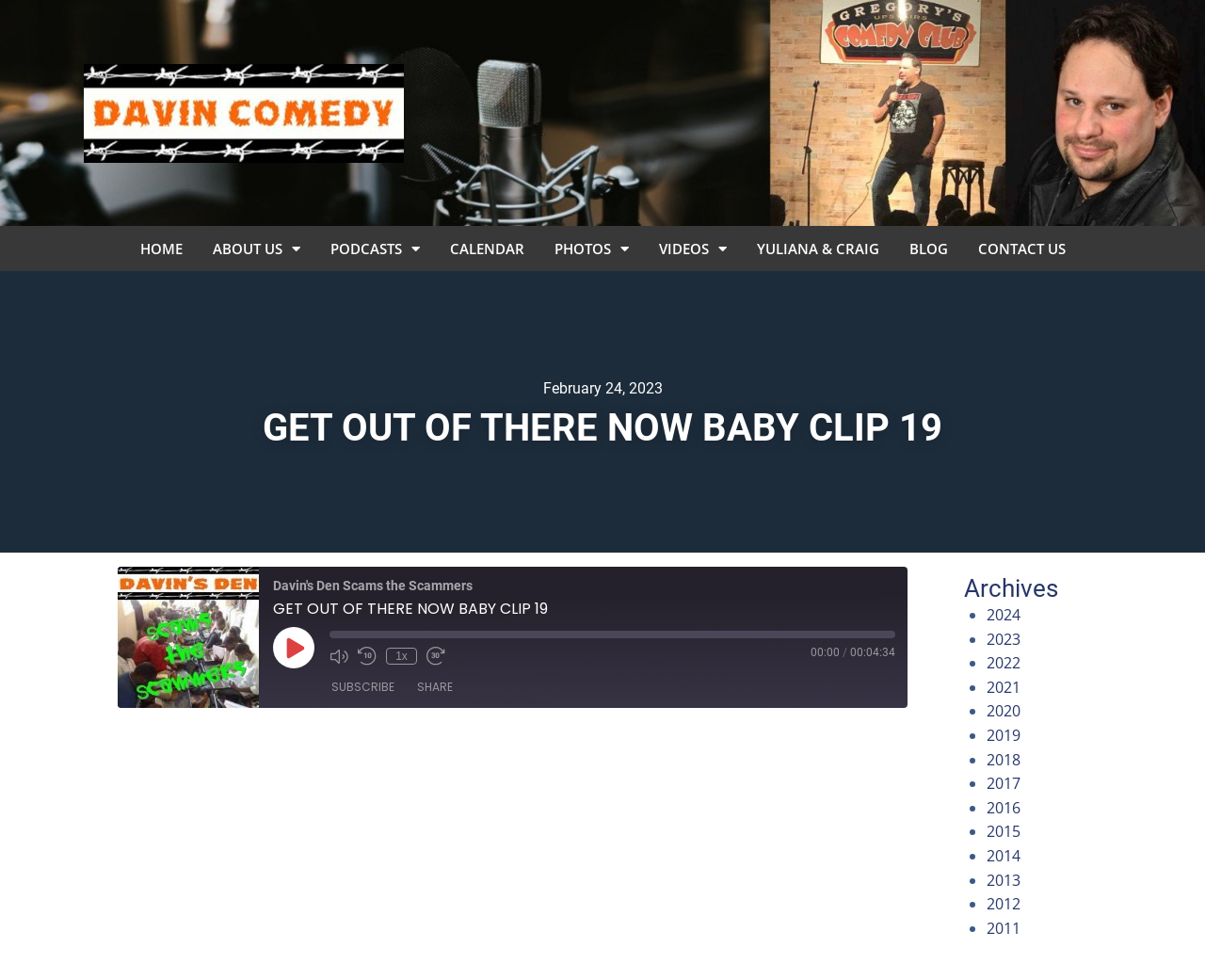What is the current date?
Answer the question with detailed information derived from the image.

The current date can be found in the StaticText element with the text 'February 24, 2023' at the top of the webpage.